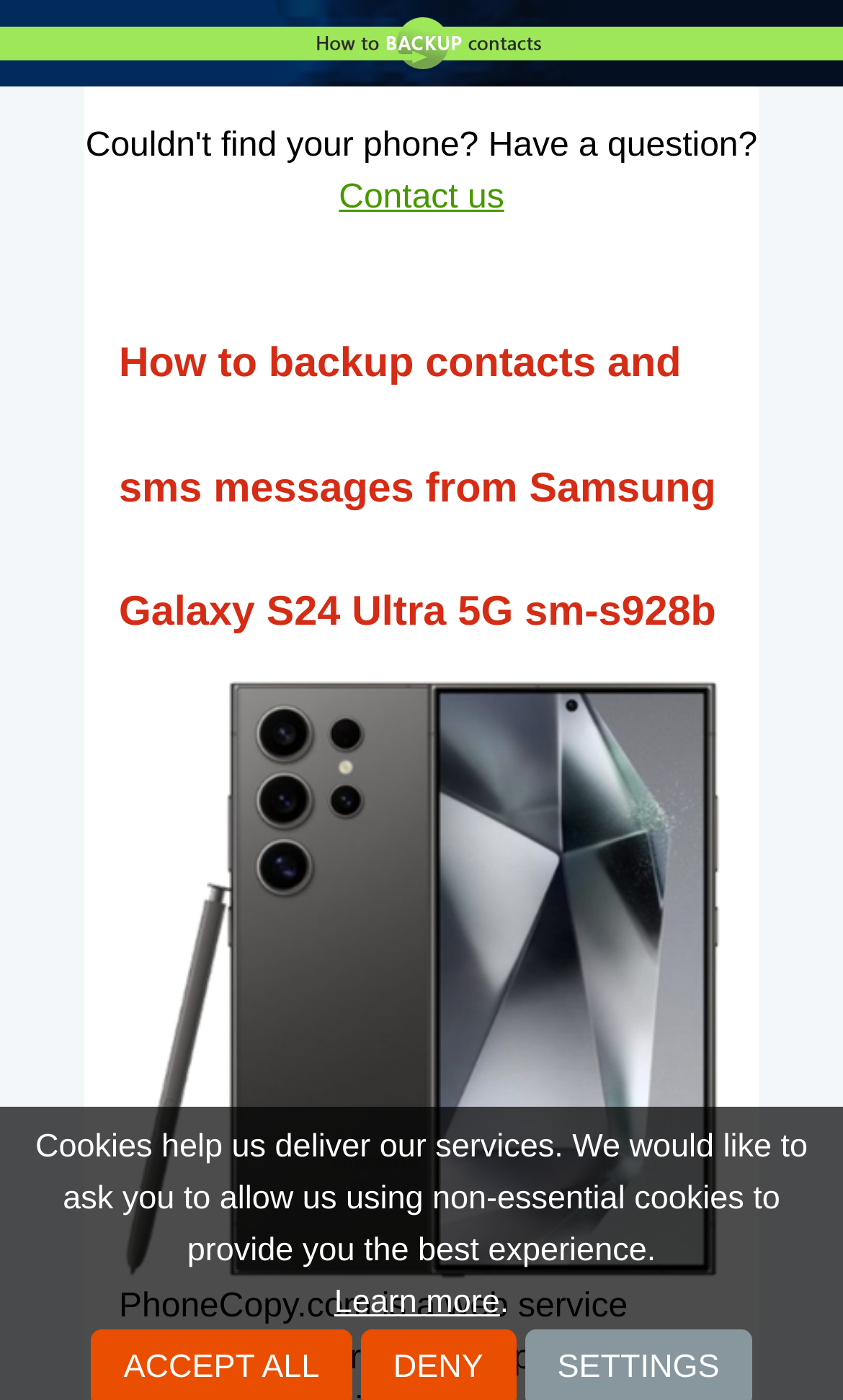Given the element description Contact us, specify the bounding box coordinates of the corresponding UI element in the format (top-left x, top-left y, bottom-right x, bottom-right y). All values must be between 0 and 1.

[0.402, 0.128, 0.598, 0.155]